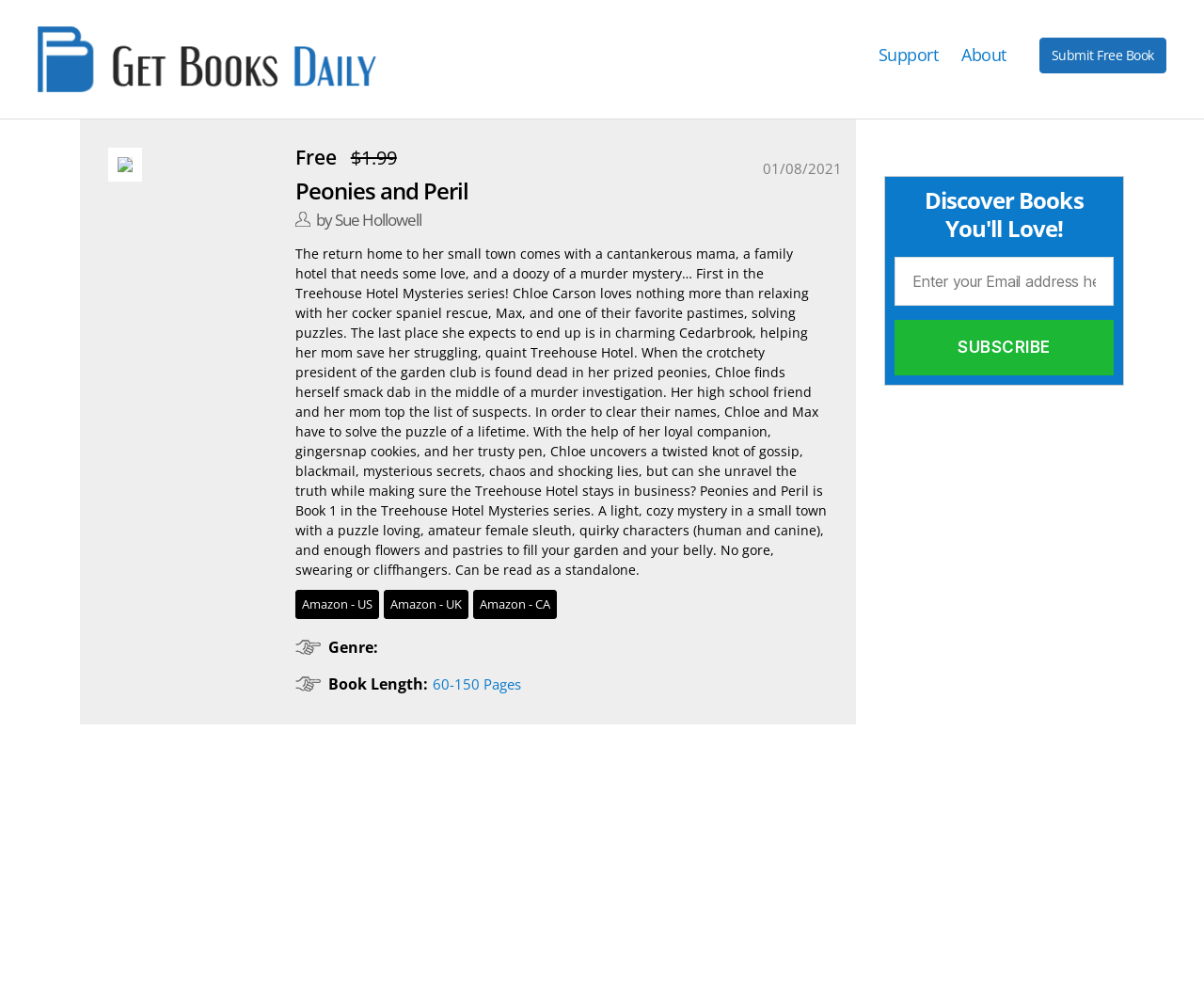Locate the bounding box coordinates of the region to be clicked to comply with the following instruction: "Click on the 'Get Books Daily' link". The coordinates must be four float numbers between 0 and 1, in the form [left, top, right, bottom].

[0.031, 0.027, 0.32, 0.096]